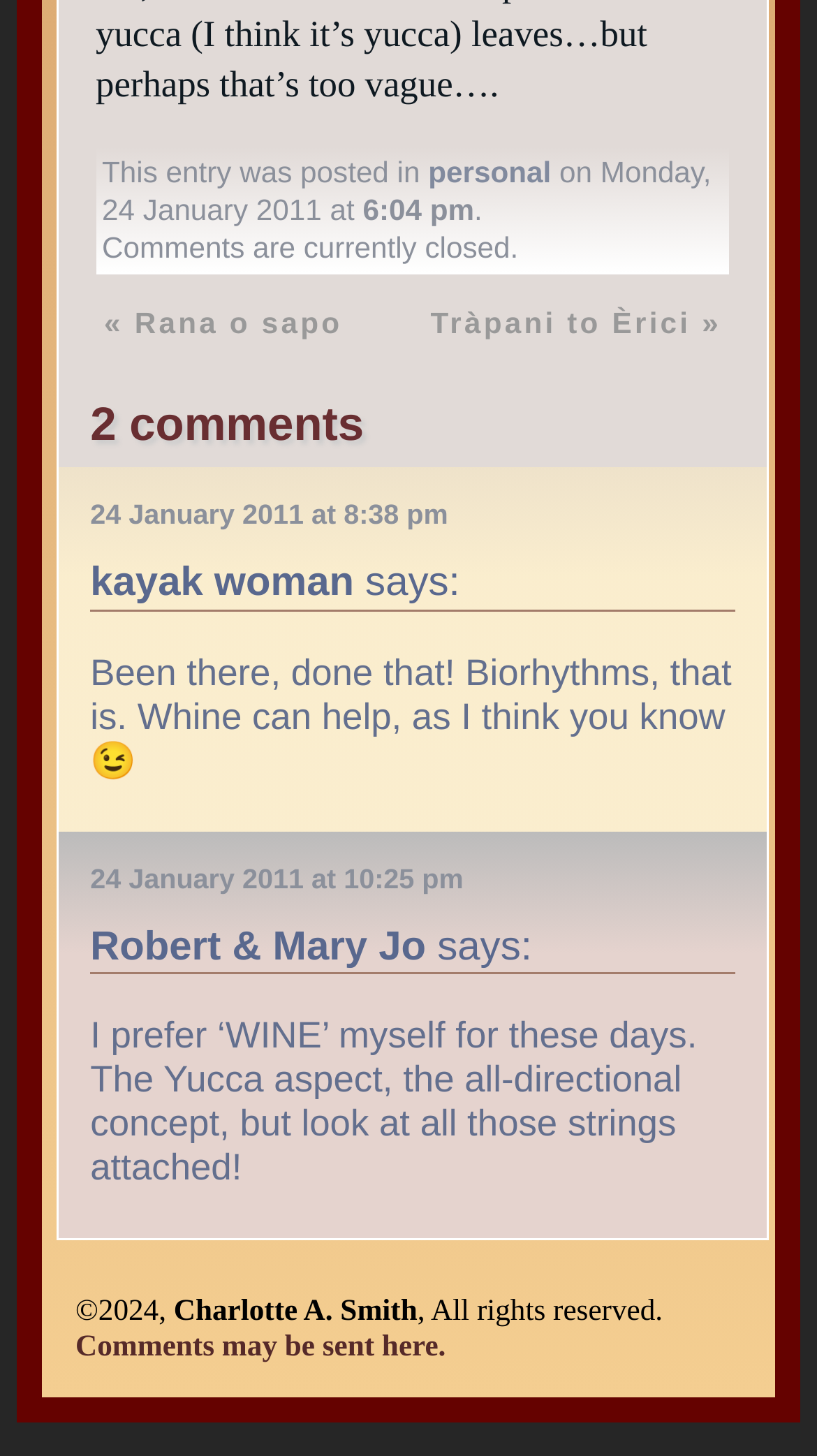Give a concise answer using only one word or phrase for this question:
Is commenting currently allowed?

No